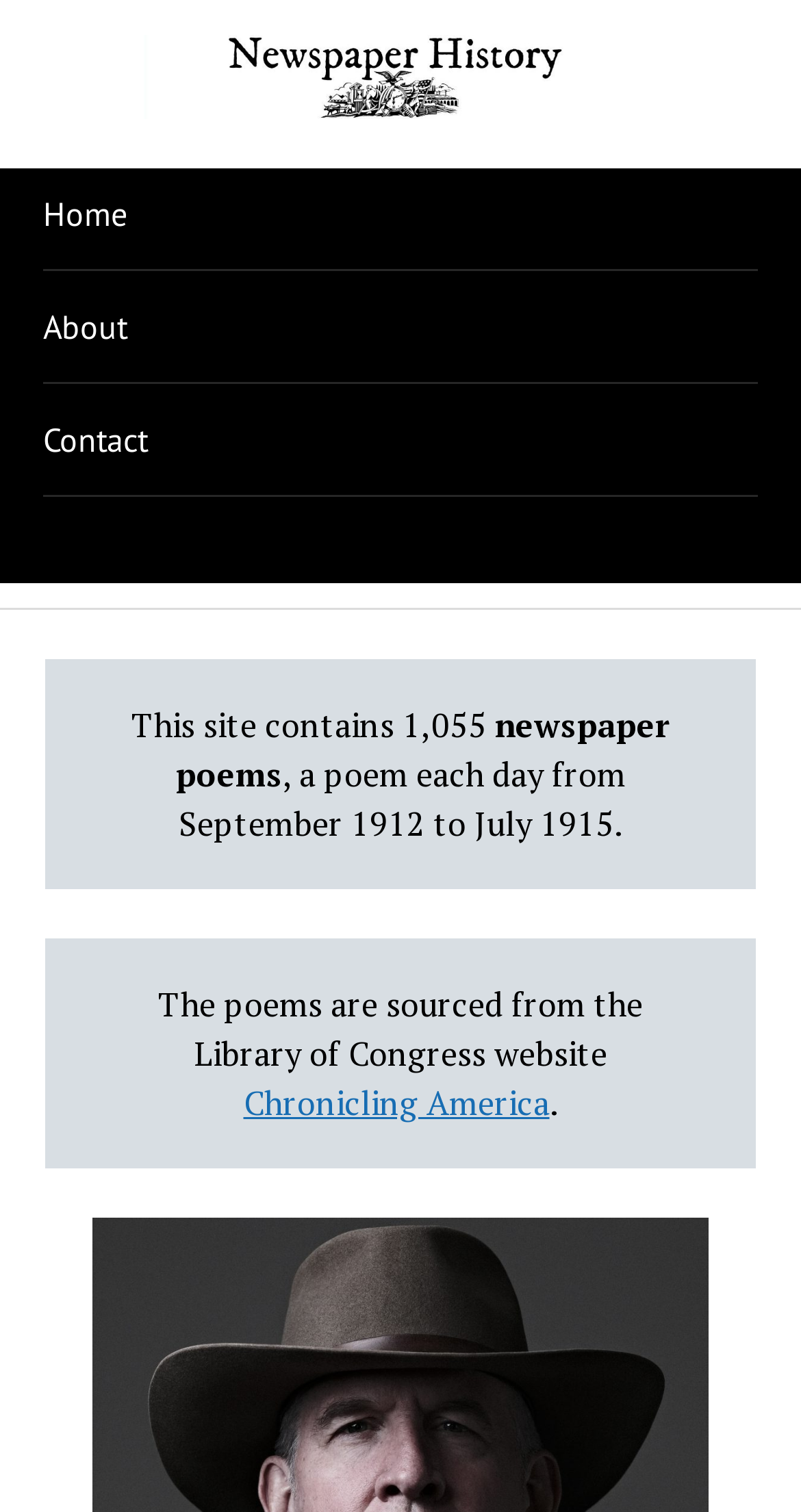Generate a thorough caption that explains the contents of the webpage.

The webpage is titled "Children of the Dead - Newspaper History" and features a prominent logo at the top center, which is an image of the "Newspaper History logo". Below the logo, there are three horizontal links aligned to the left: "Home", "About", and "Contact". 

The "Contact" link is followed by a block of text that provides information about the website. This text is divided into four lines. The first line reads "This site contains 1,055". The second line continues with "newspaper poems". The third line explains that the website features "a poem each day from September 1912 to July 1915." The fourth line credits the source of the poems, stating that they are "sourced from the Library of Congress website". 

There is also a link to "Chronicling America" located below the fourth line of text. The webpage appears to be a repository of historical newspaper poems, with a focus on the period between 1912 and 1915.